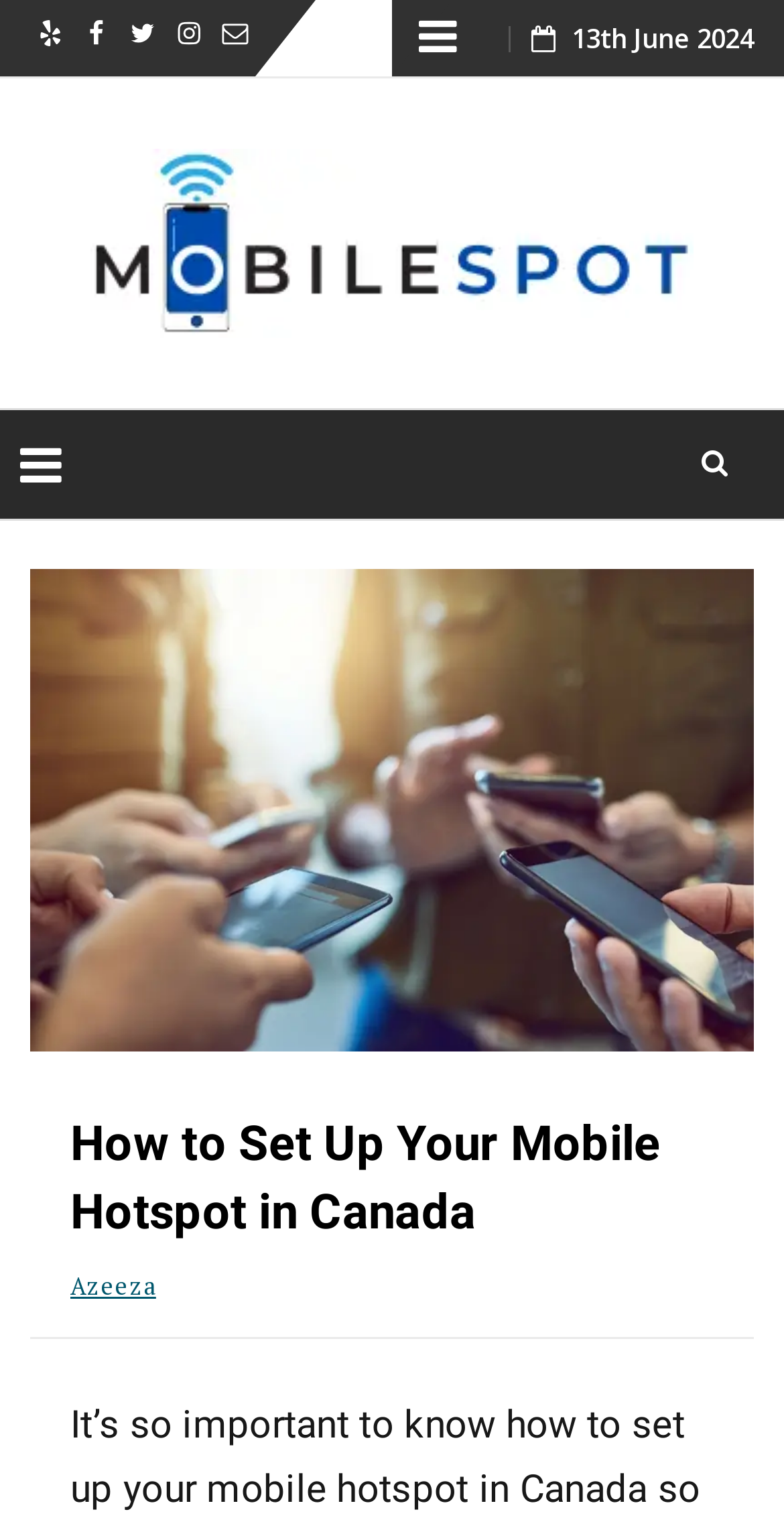What is the date mentioned on the webpage?
Based on the image, provide a one-word or brief-phrase response.

13th June 2024